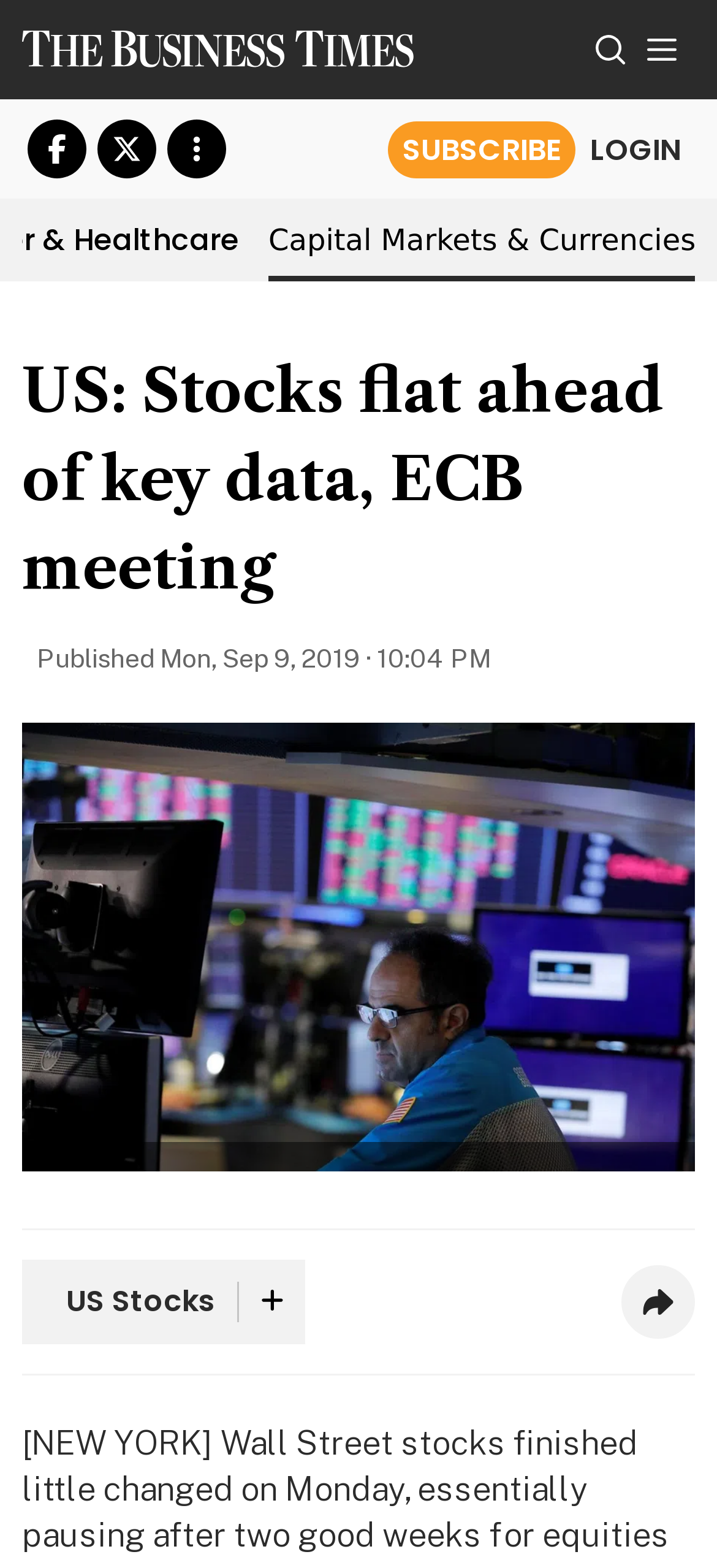Please determine the bounding box coordinates for the element with the description: "aria-label="Search"".

[0.826, 0.013, 0.877, 0.05]